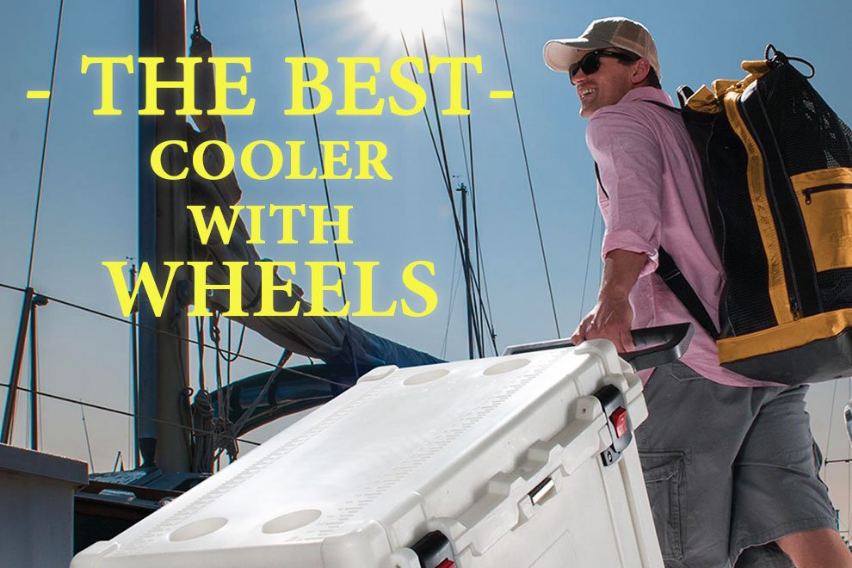What is the main feature of the cooler being promoted?
Based on the image, respond with a single word or phrase.

Wheels